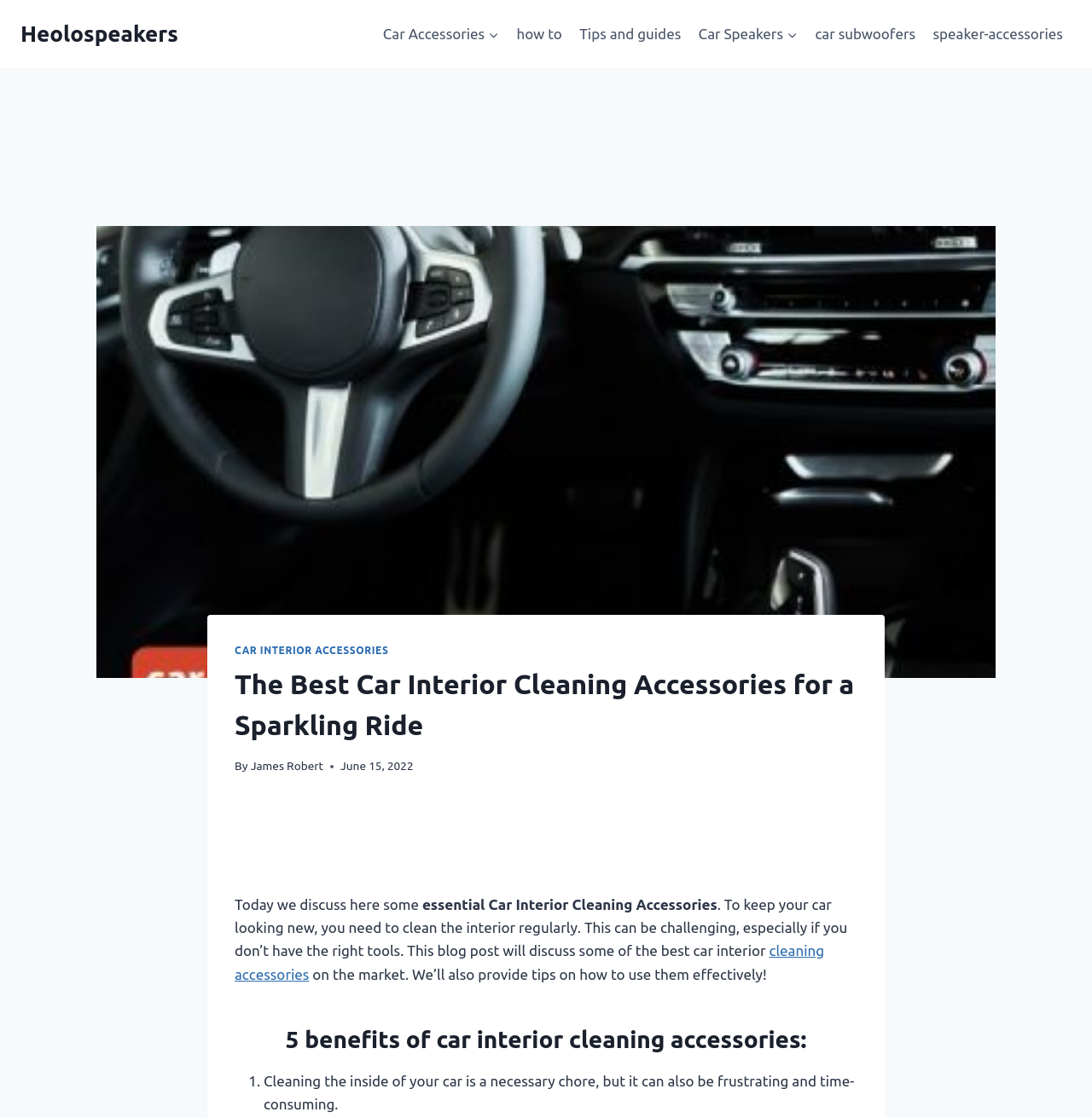For the element described, predict the bounding box coordinates as (top-left x, top-left y, bottom-right x, bottom-right y). All values should be between 0 and 1. Element description: speaker-accessories

[0.846, 0.012, 0.981, 0.049]